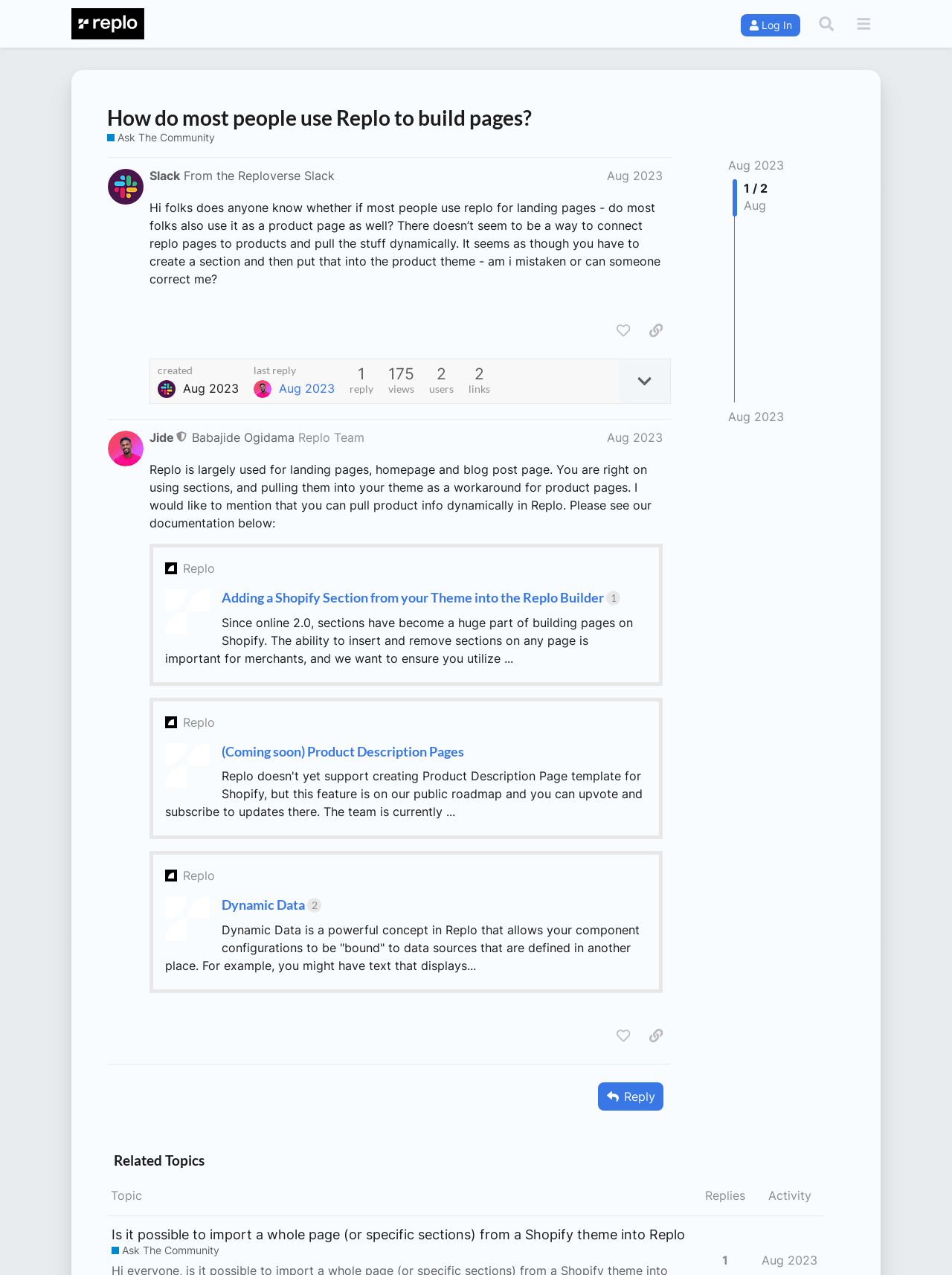Find the UI element described as: "Dynamic Data 2" and predict its bounding box coordinates. Ensure the coordinates are four float numbers between 0 and 1, [left, top, right, bottom].

[0.233, 0.703, 0.338, 0.716]